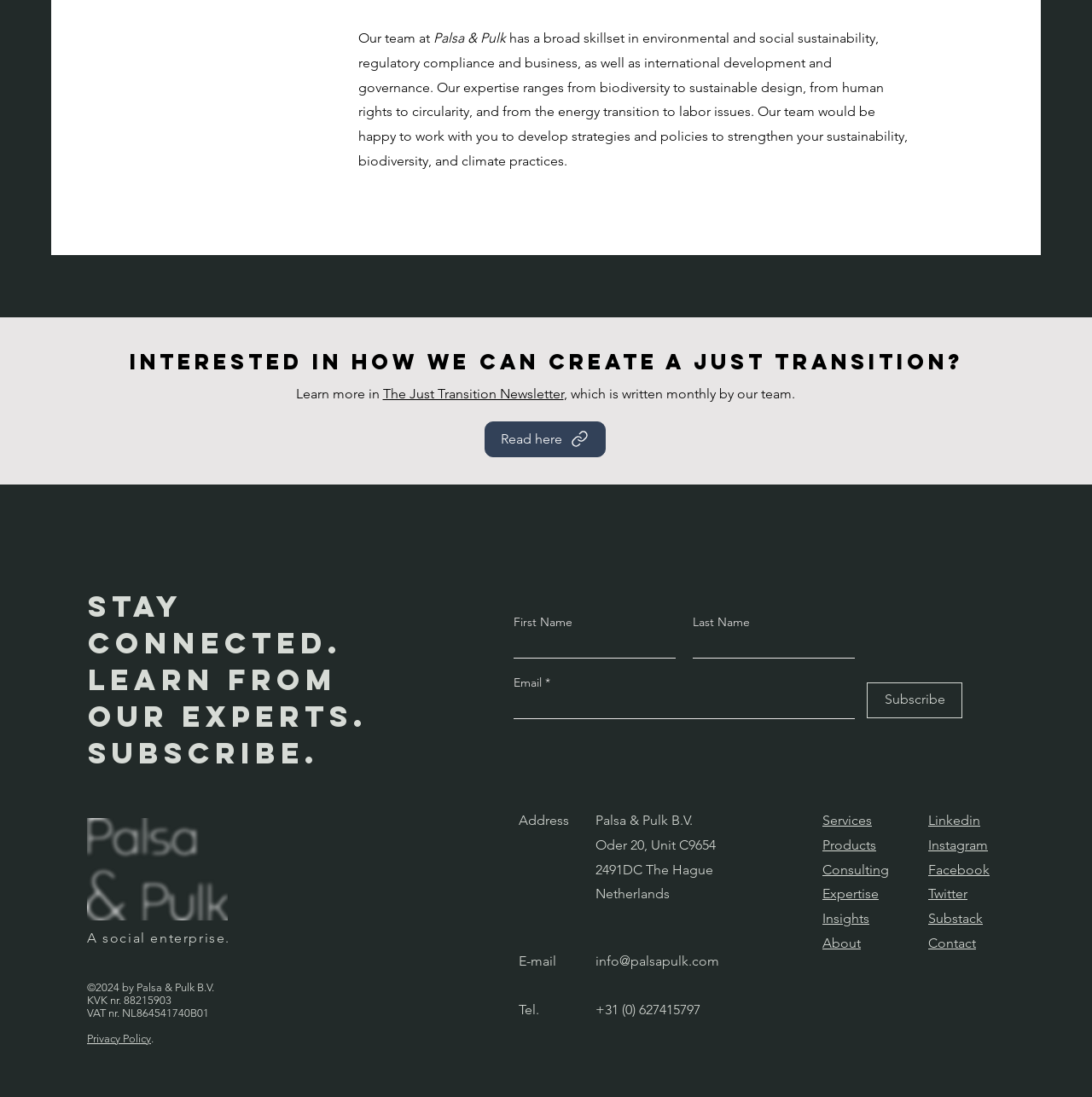What is the purpose of the 'Subscribe' button?
Please describe in detail the information shown in the image to answer the question.

The purpose of the 'Subscribe' button can be inferred from the text 'Stay Connected. Learn from Our Experts. Subscribe.' and the input fields for First Name, Last Name, and Email, which suggests that the user is subscribing to a newsletter.